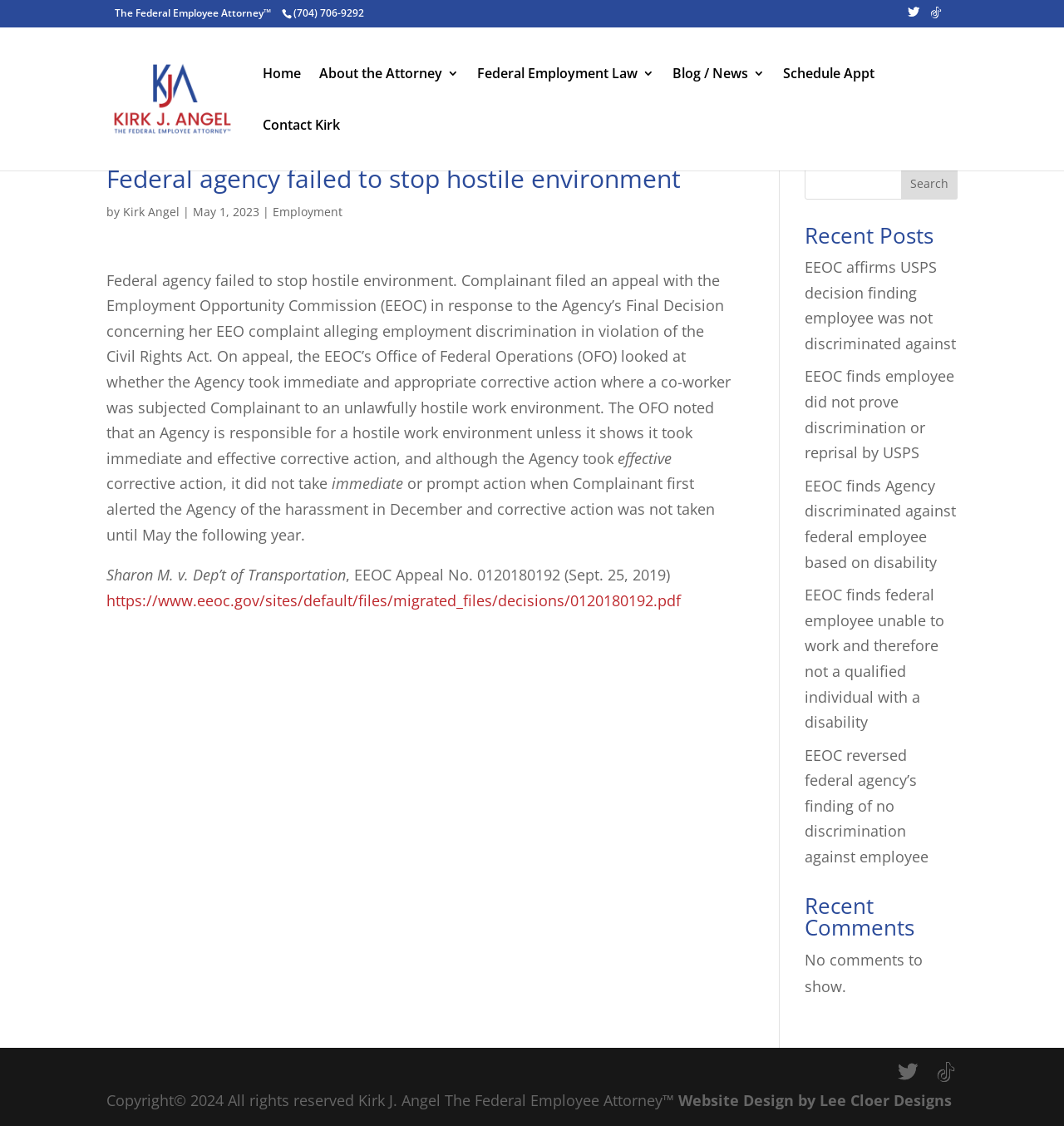Please identify the bounding box coordinates of where to click in order to follow the instruction: "View the recent post 'EEOC affirms USPS decision finding employee was not discriminated against'".

[0.756, 0.228, 0.899, 0.314]